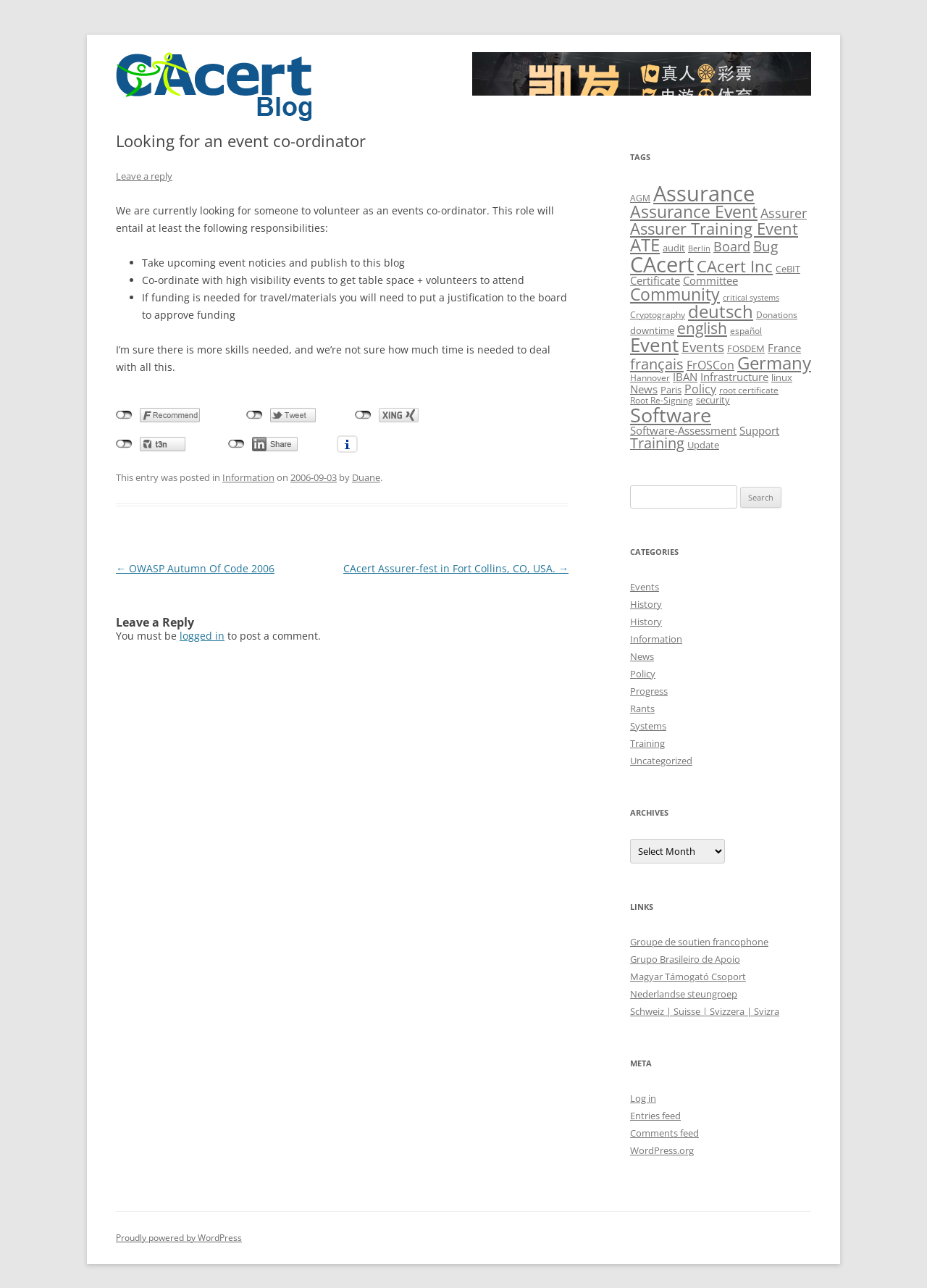Please find the bounding box coordinates of the element that must be clicked to perform the given instruction: "Click the 'Leave a reply' link". The coordinates should be four float numbers from 0 to 1, i.e., [left, top, right, bottom].

[0.125, 0.132, 0.186, 0.142]